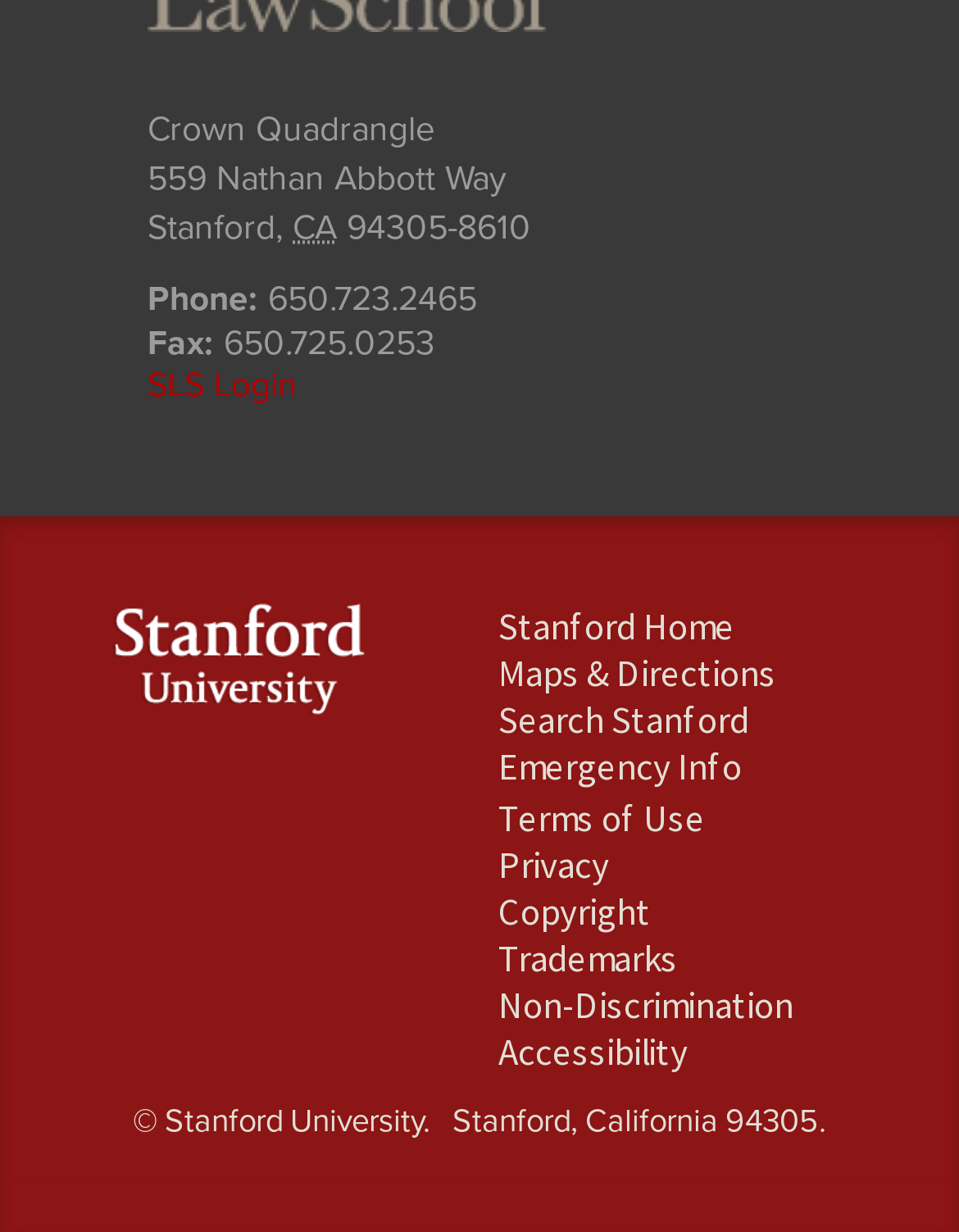Please specify the bounding box coordinates of the region to click in order to perform the following instruction: "Visit Stanford University".

[0.018, 0.484, 0.481, 0.582]